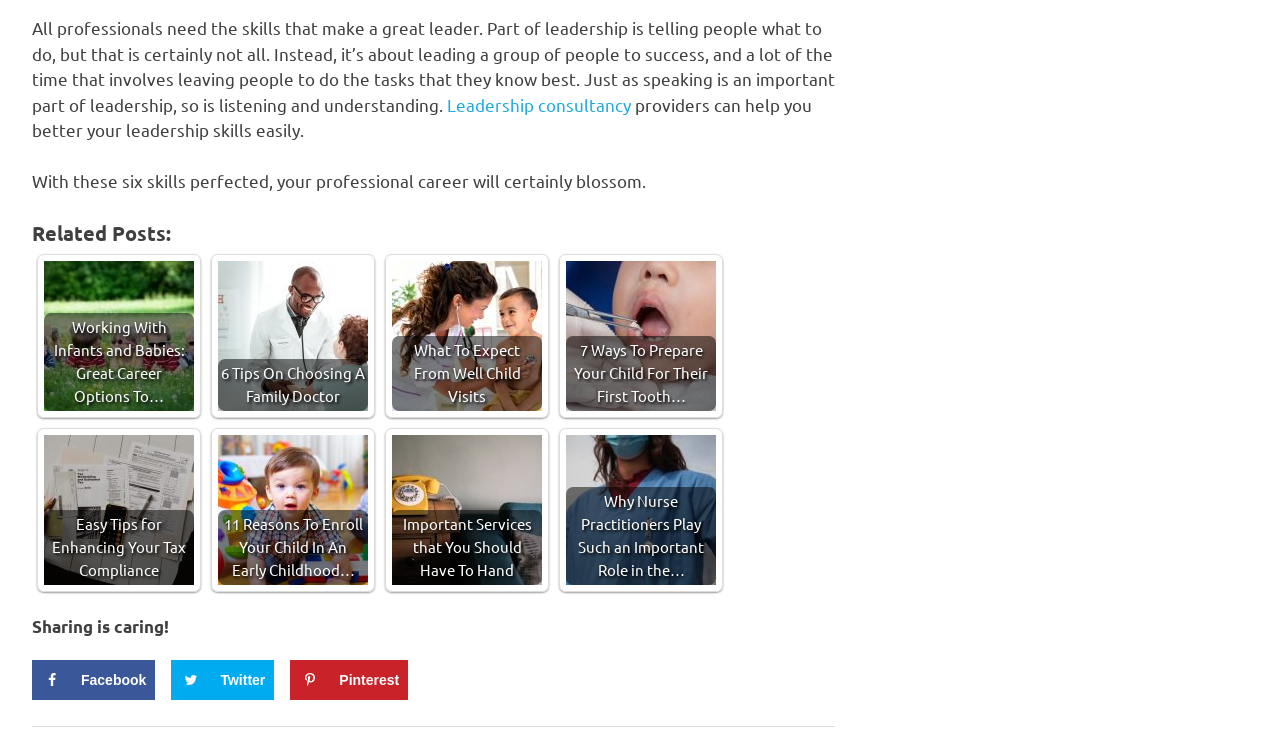Can you determine the bounding box coordinates of the area that needs to be clicked to fulfill the following instruction: "Click on the 'Leadership consultancy' link"?

[0.349, 0.128, 0.493, 0.157]